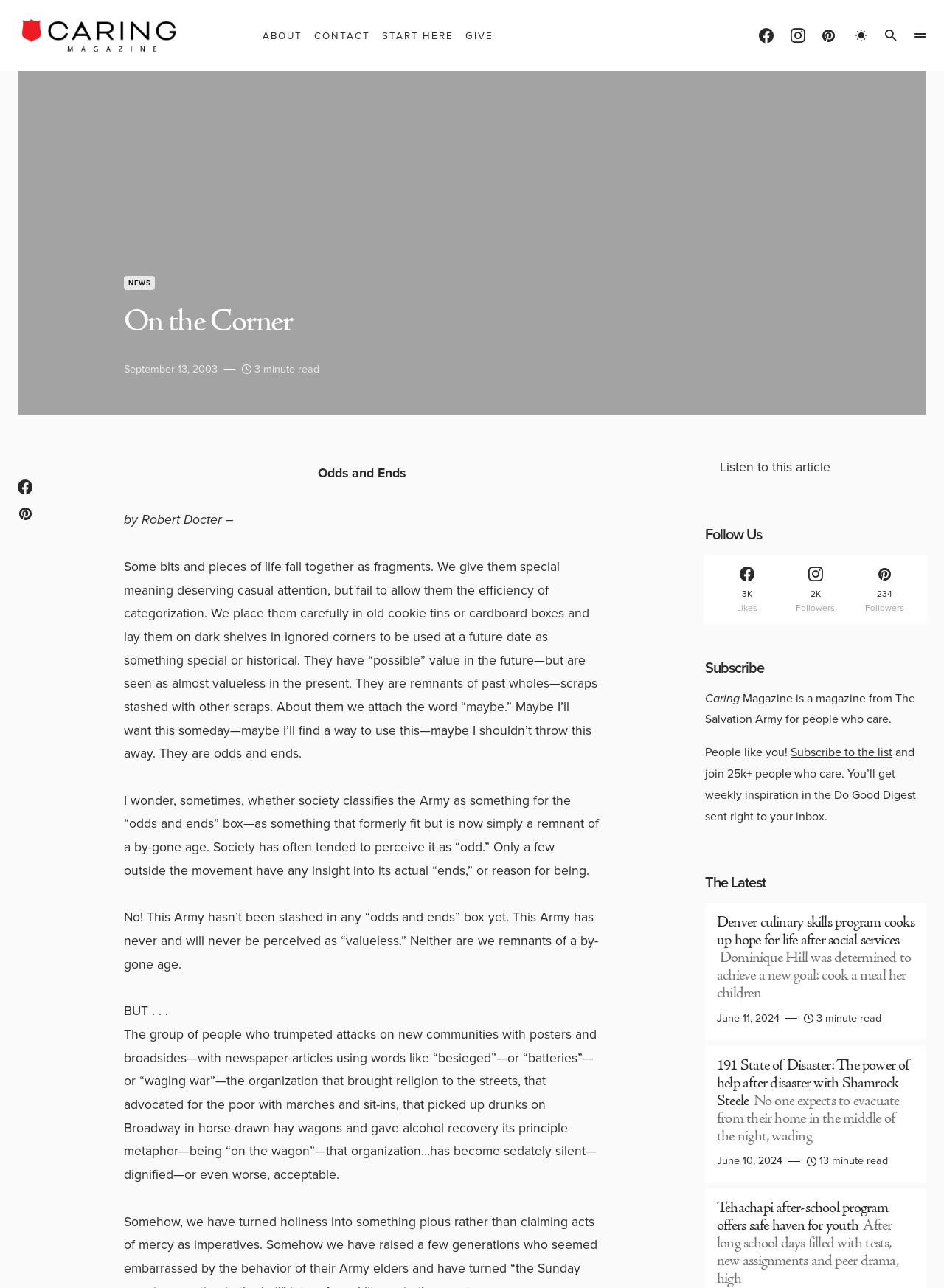Give a one-word or short phrase answer to this question: 
What is the name of the author of the article 'Odds and Ends'?

Robert Docter